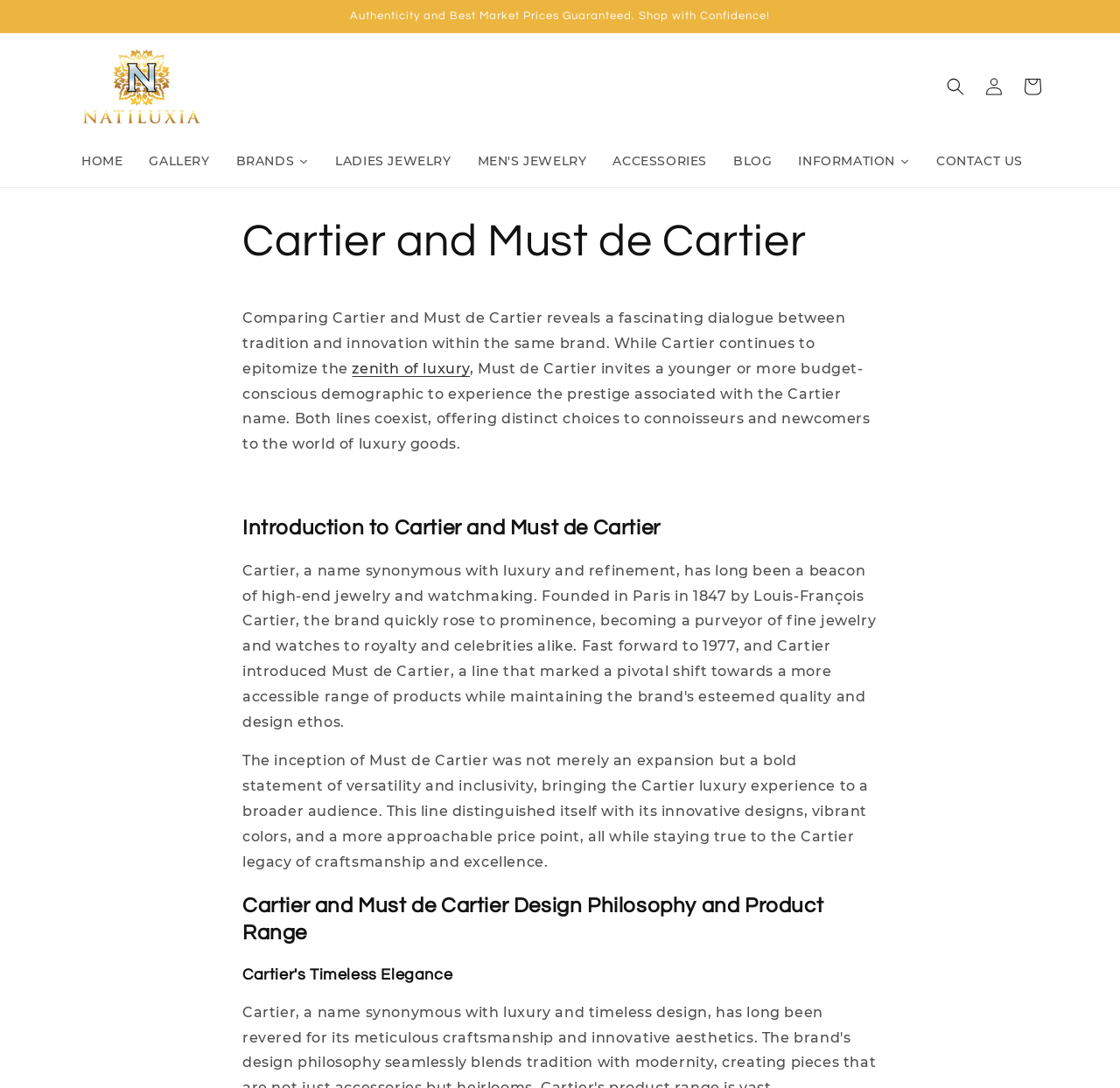Use a single word or phrase to answer the question: What is the focus of Cartier's design philosophy?

Timeless elegance